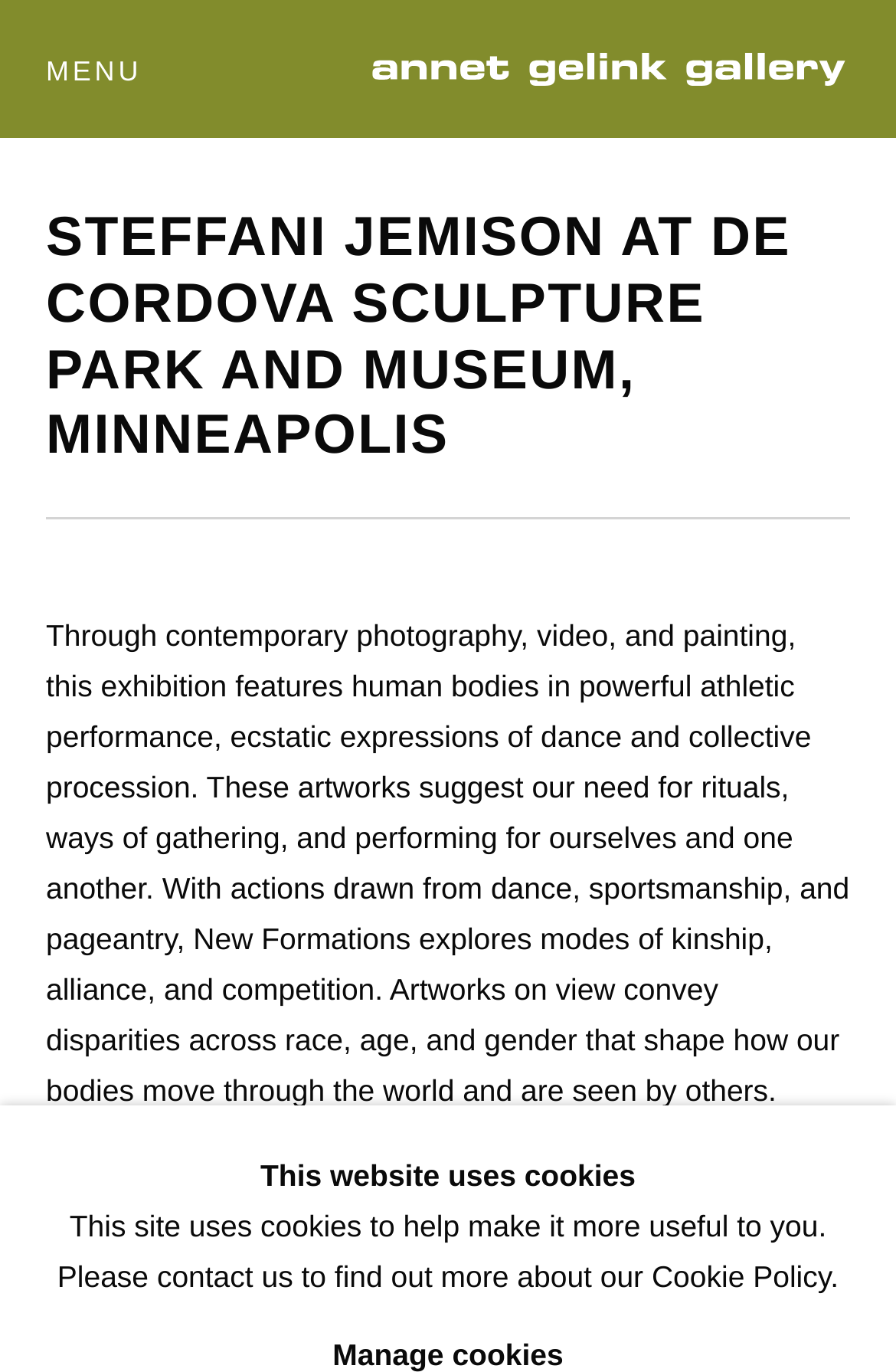Determine the bounding box for the described UI element: "Menu".

[0.051, 0.0, 0.949, 0.106]